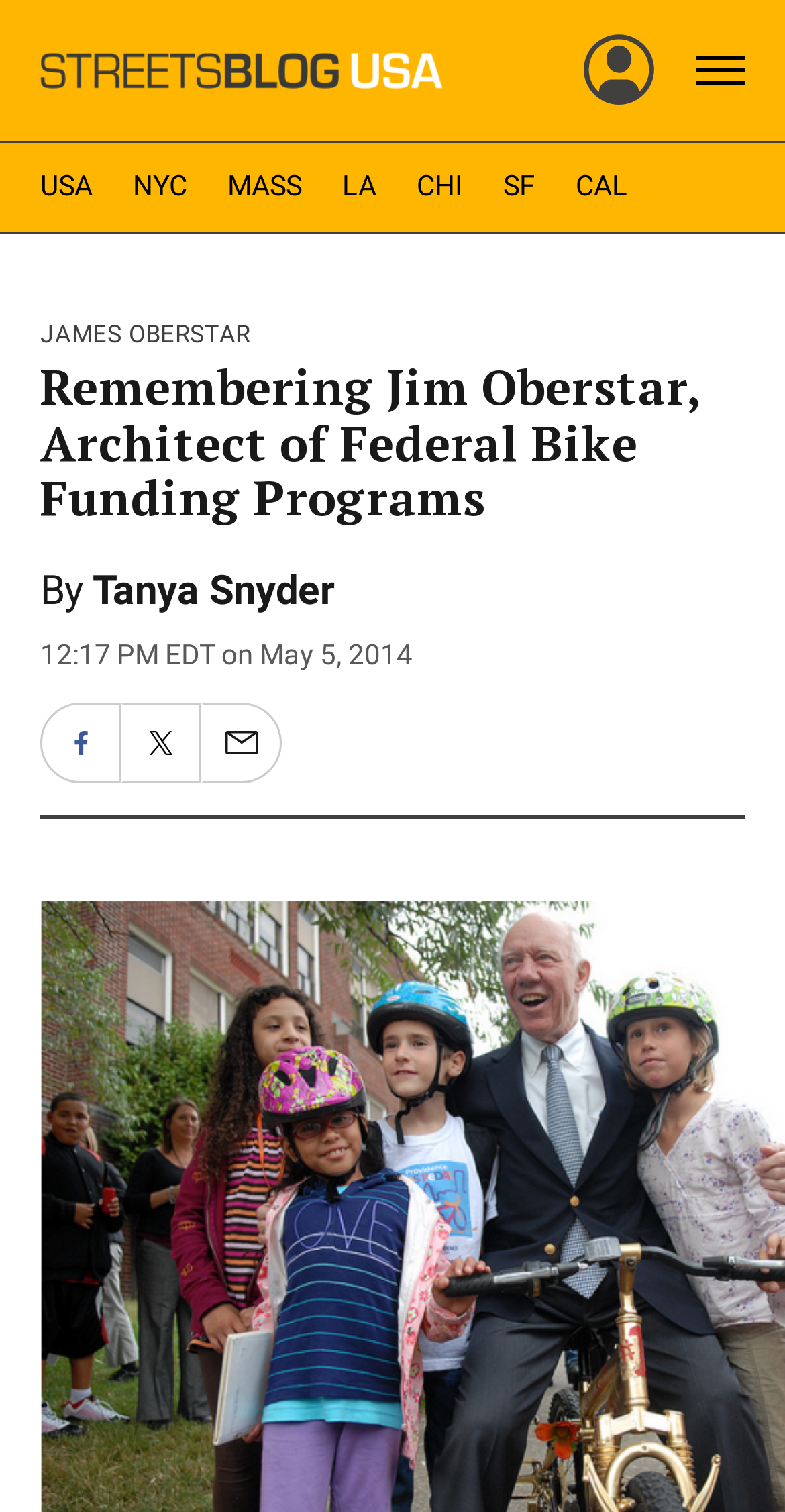Identify the bounding box coordinates of the section to be clicked to complete the task described by the following instruction: "Open Menu". The coordinates should be four float numbers between 0 and 1, formatted as [left, top, right, bottom].

[0.887, 0.027, 0.949, 0.067]